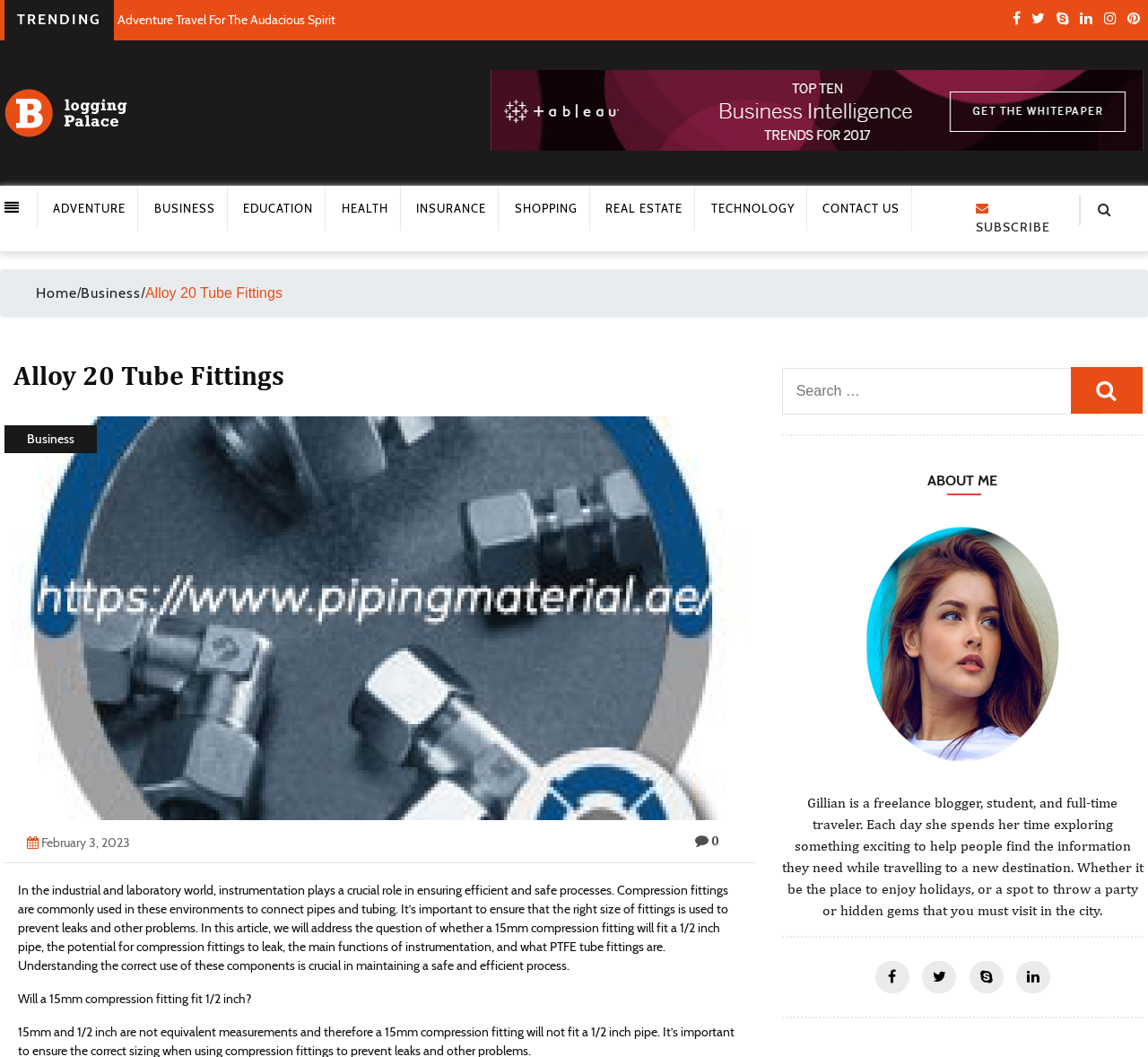Determine the bounding box coordinates of the clickable region to follow the instruction: "Click on the 'ADVENTURE' link".

[0.046, 0.19, 0.11, 0.204]